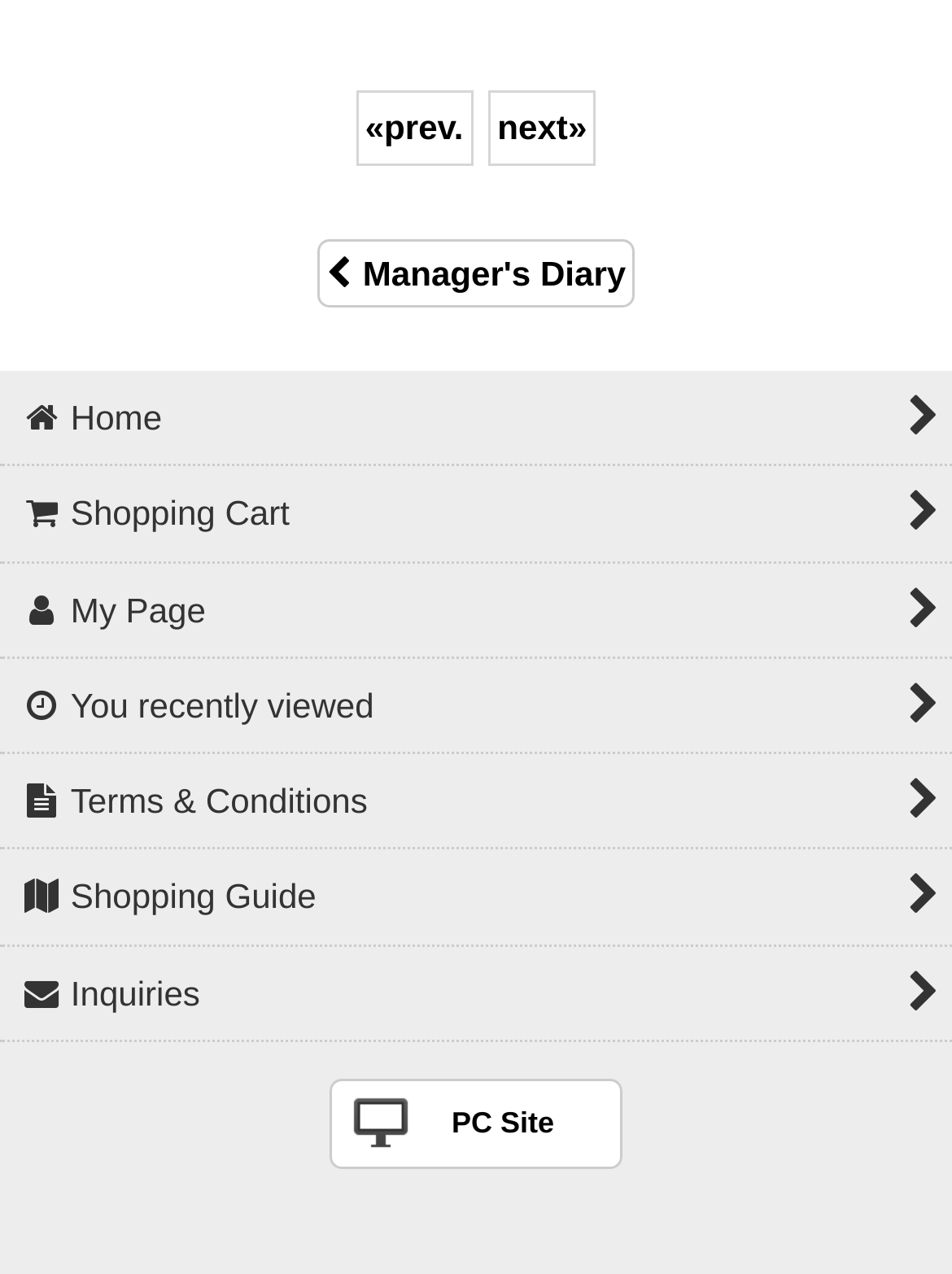Please specify the bounding box coordinates of the clickable region to carry out the following instruction: "go to PC site". The coordinates should be four float numbers between 0 and 1, in the format [left, top, right, bottom].

[0.346, 0.846, 0.654, 0.918]